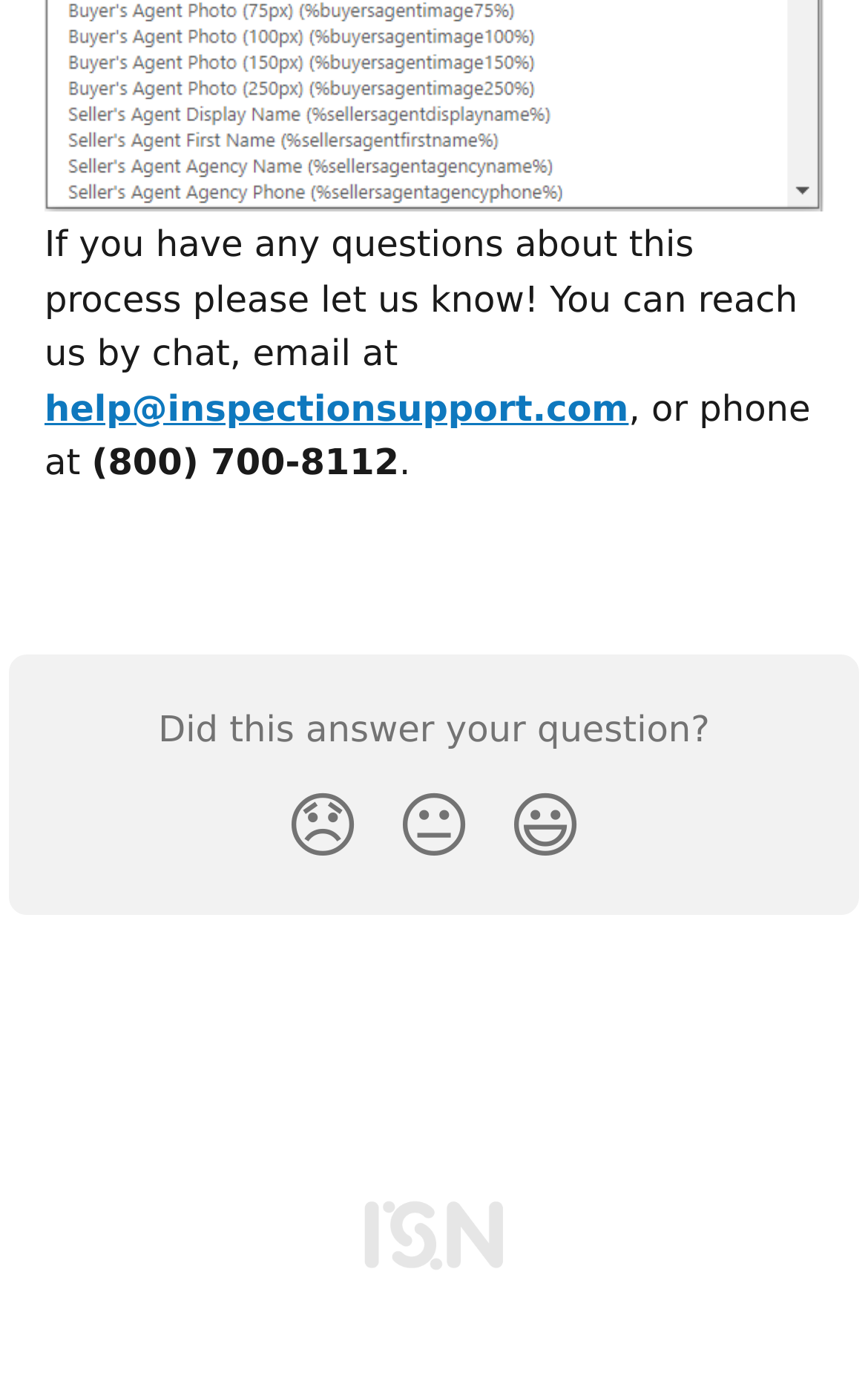Please determine the bounding box coordinates for the UI element described as: "alt="Inspection Support Help Center"".

[0.419, 0.879, 0.581, 0.913]